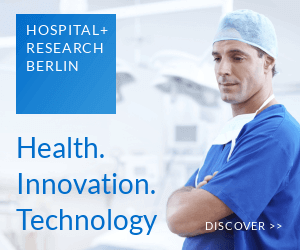What is written on the blue box?
Please craft a detailed and exhaustive response to the question.

The caption describes a bold, modern blue box to the left of the image, which displays the text 'HOSPITAL+ RESEARCH BERLIN', indicating the organization or institution associated with the advertisement.